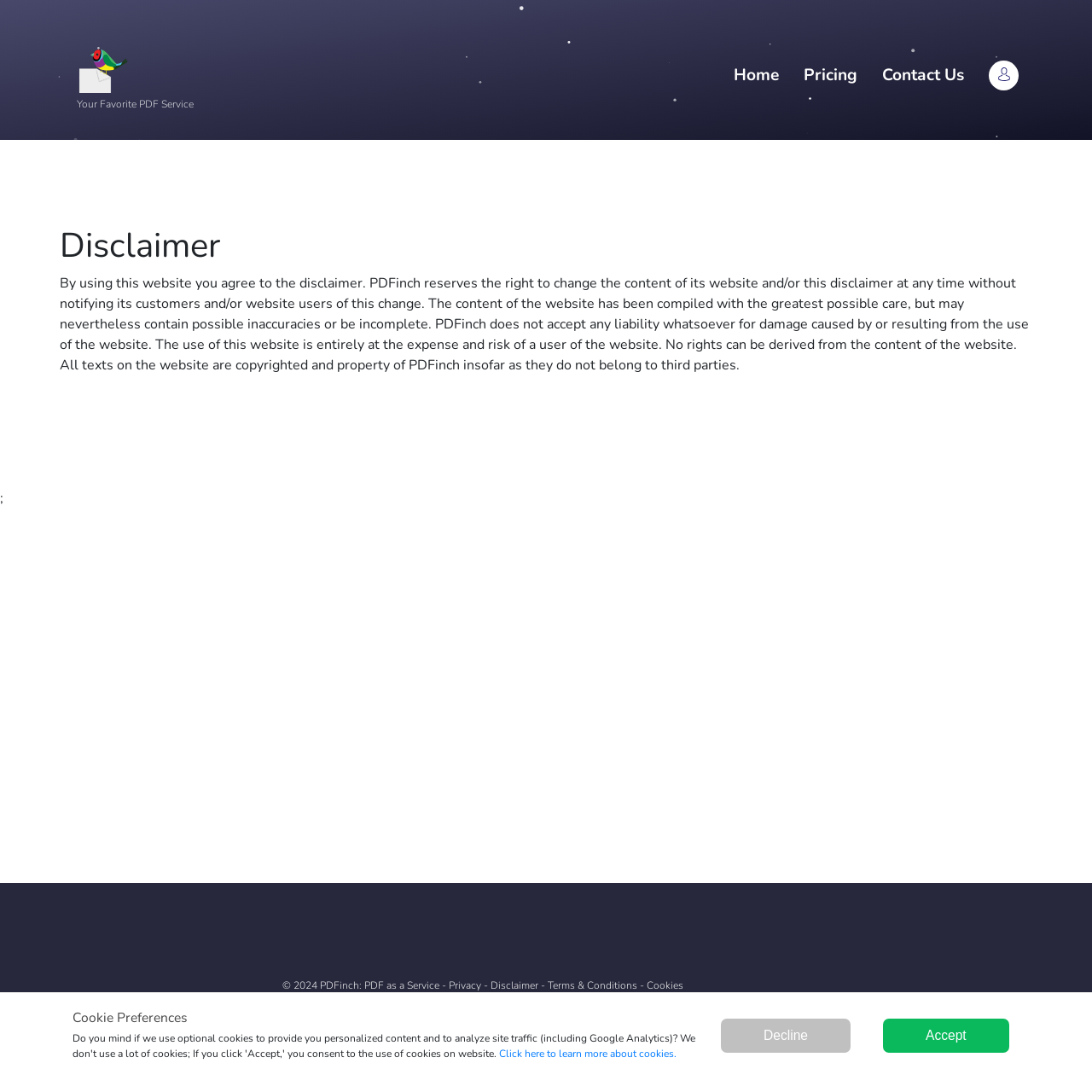Identify the bounding box coordinates of the region that needs to be clicked to carry out this instruction: "Click the TRM Star Condo Logo". Provide these coordinates as four float numbers ranging from 0 to 1, i.e., [left, top, right, bottom].

None